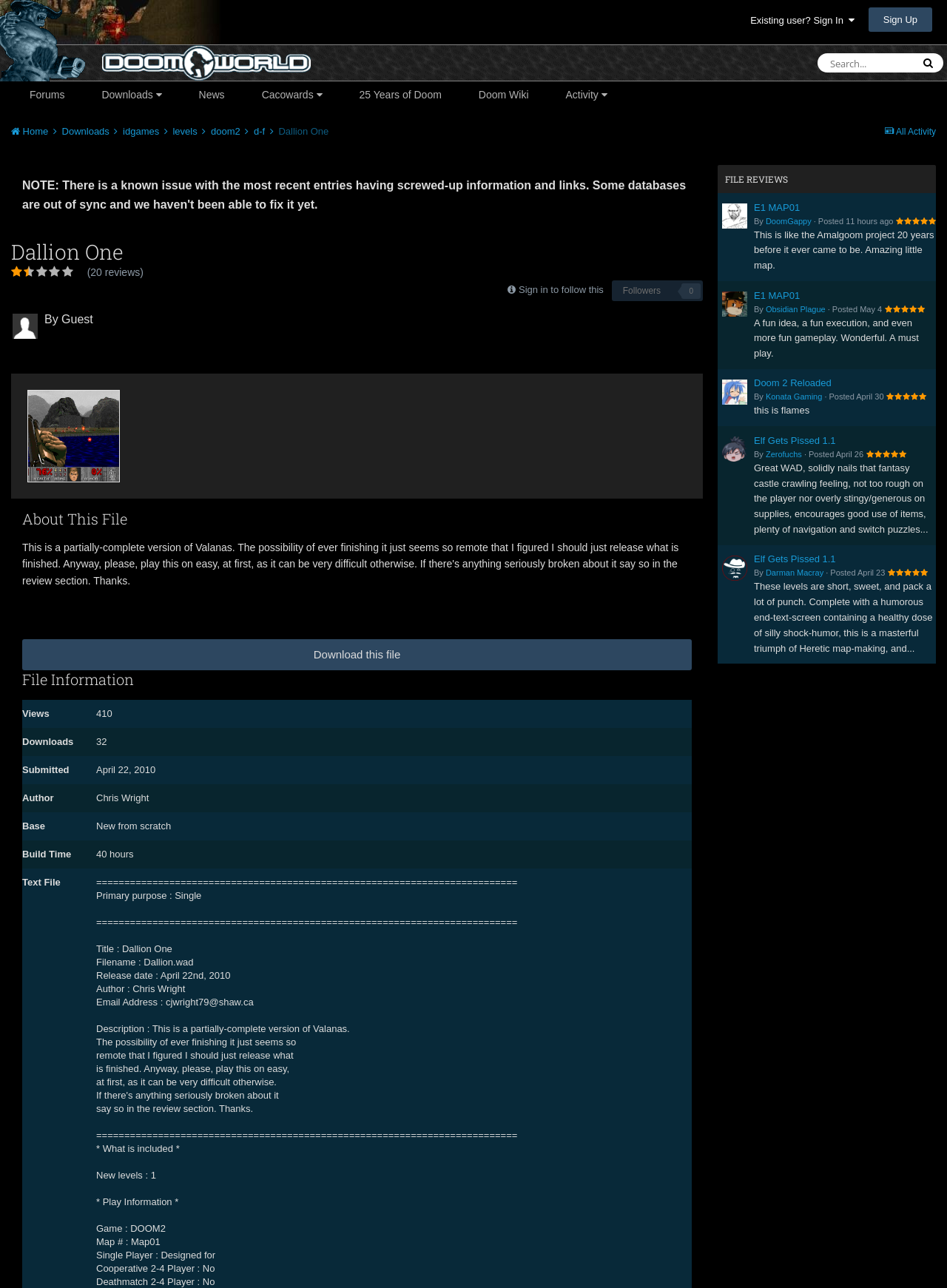Please provide a brief answer to the following inquiry using a single word or phrase:
What is the primary purpose of the file?

Single